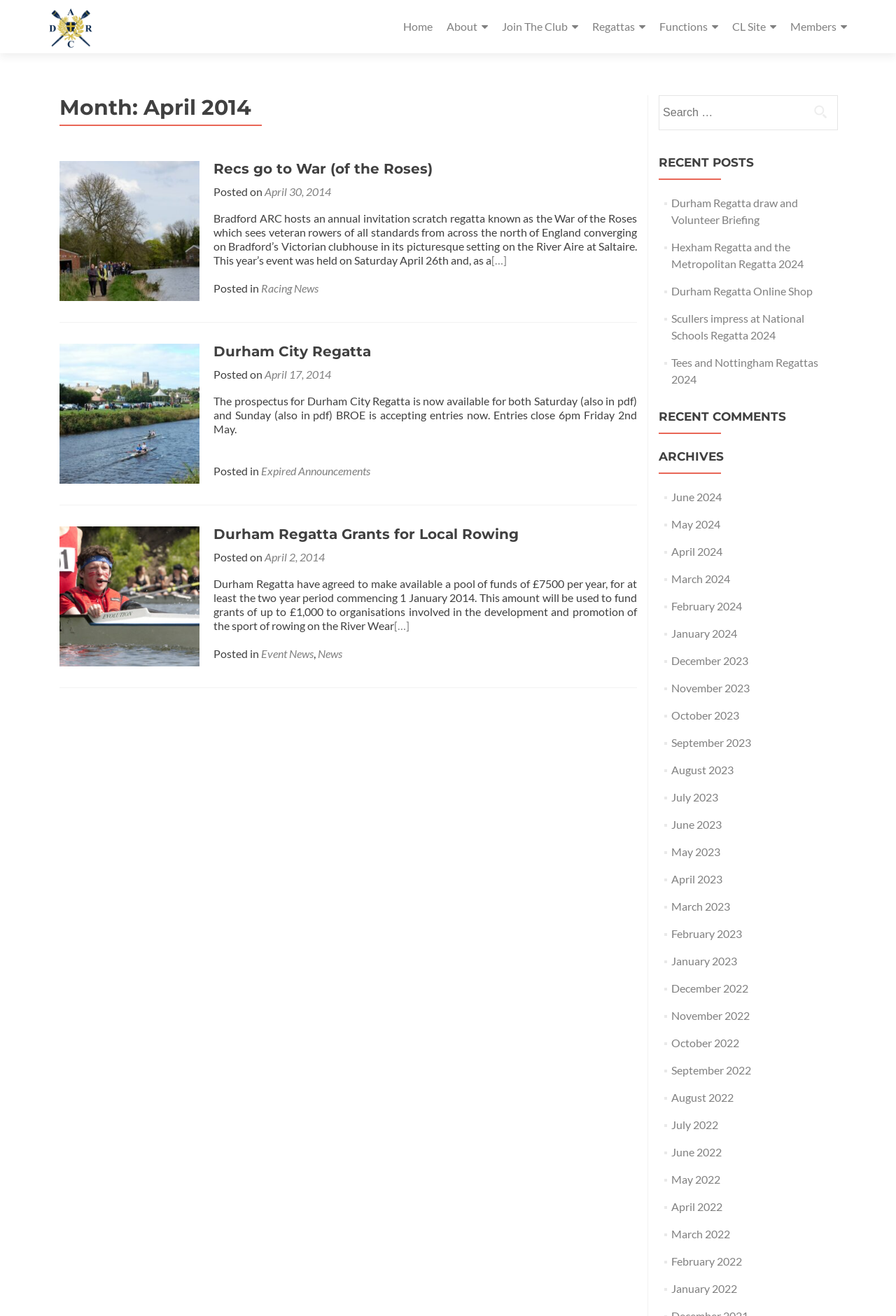Please identify the bounding box coordinates of the area I need to click to accomplish the following instruction: "Read the privacy policy".

None